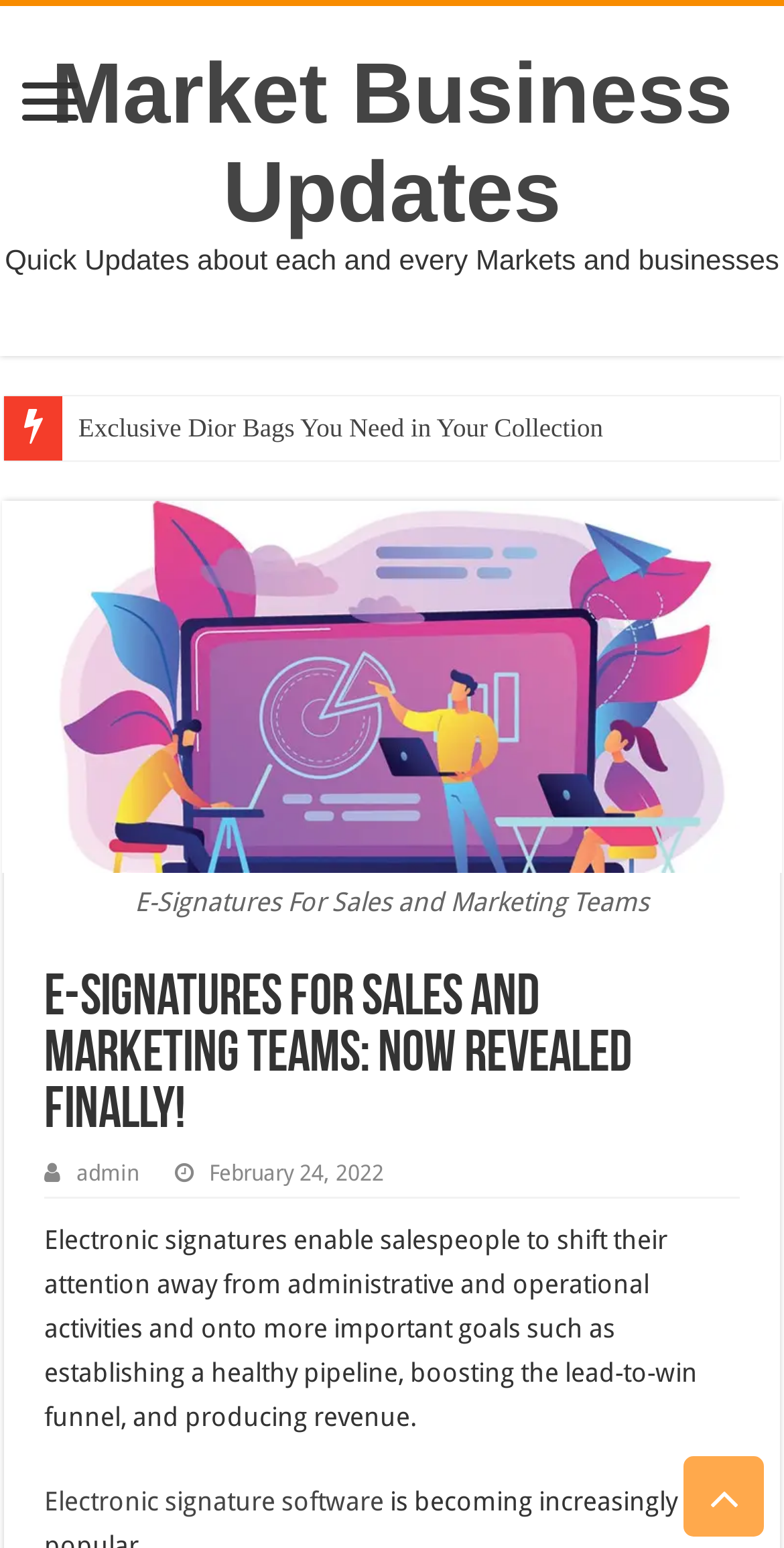What is the name of the website?
Based on the visual, give a brief answer using one word or a short phrase.

Market Business Updates